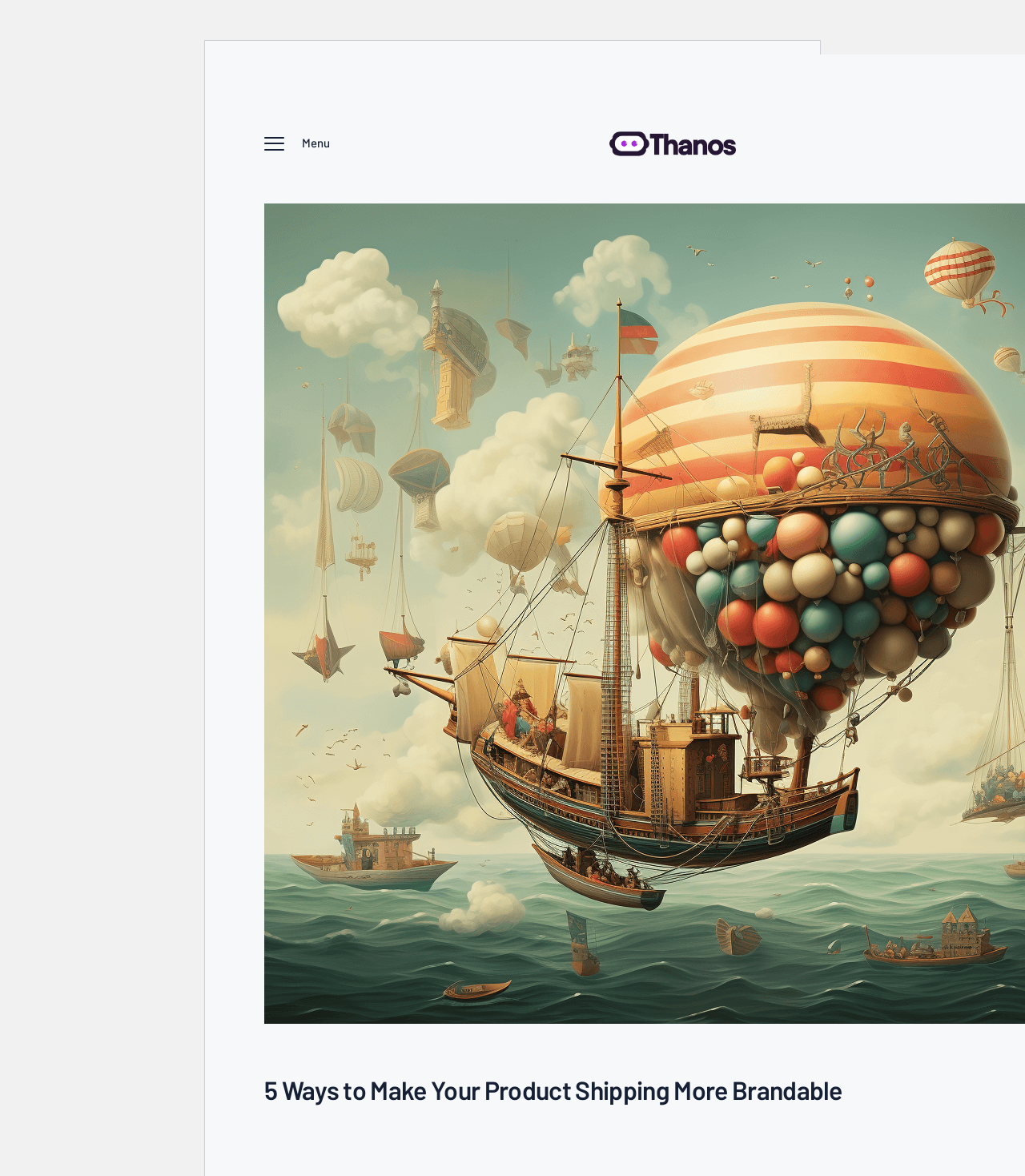Using the provided element description: "Menu", identify the bounding box coordinates. The coordinates should be four floats between 0 and 1 in the order [left, top, right, bottom].

[0.258, 0.111, 0.323, 0.135]